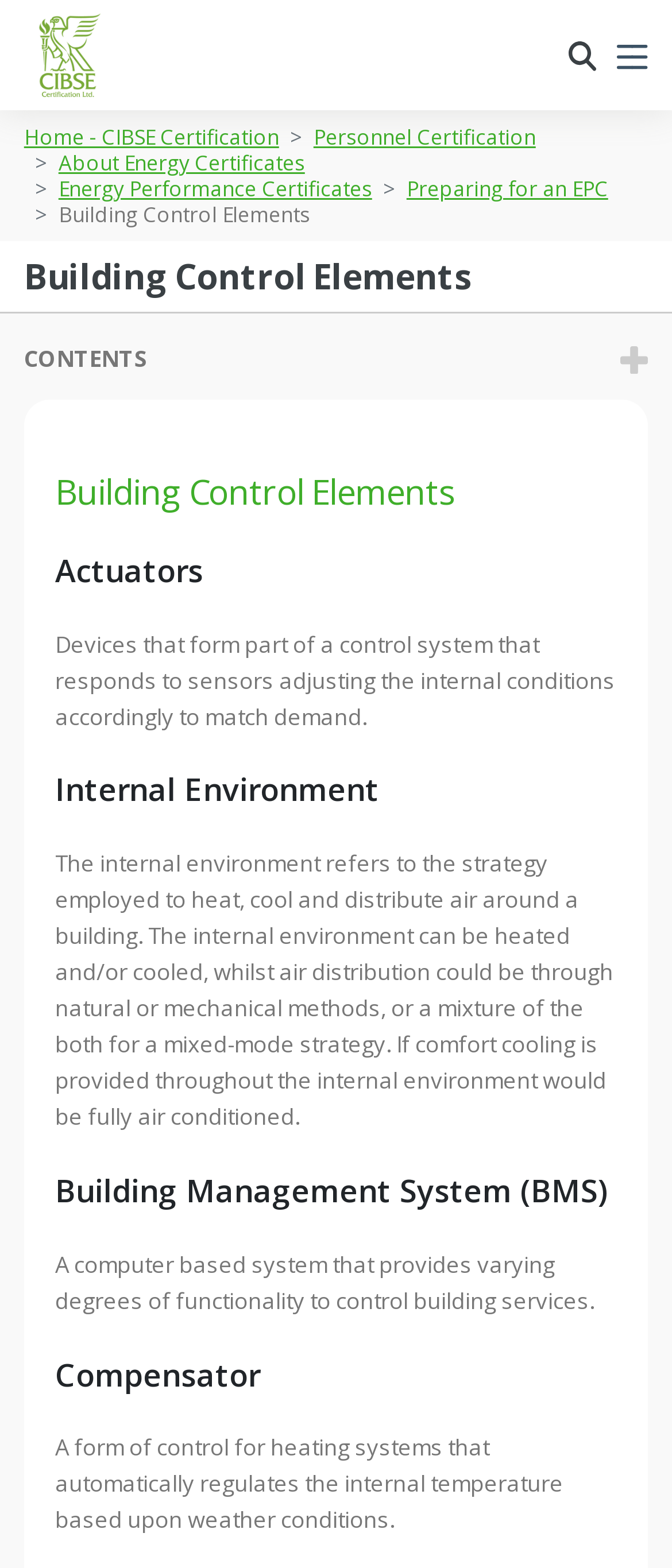Use a single word or phrase to answer the following:
What is the purpose of a Building Management System (BMS)?

To control building services